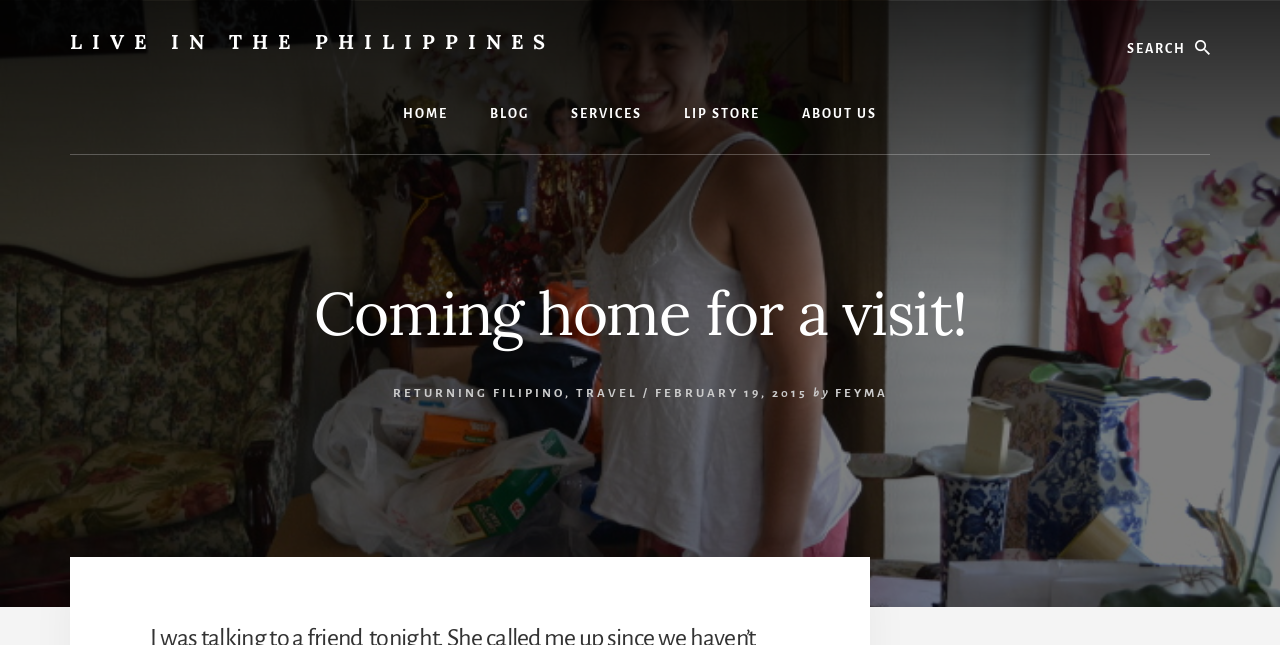Give a concise answer using one word or a phrase to the following question:
What is the name of the website?

Live in the Philippines